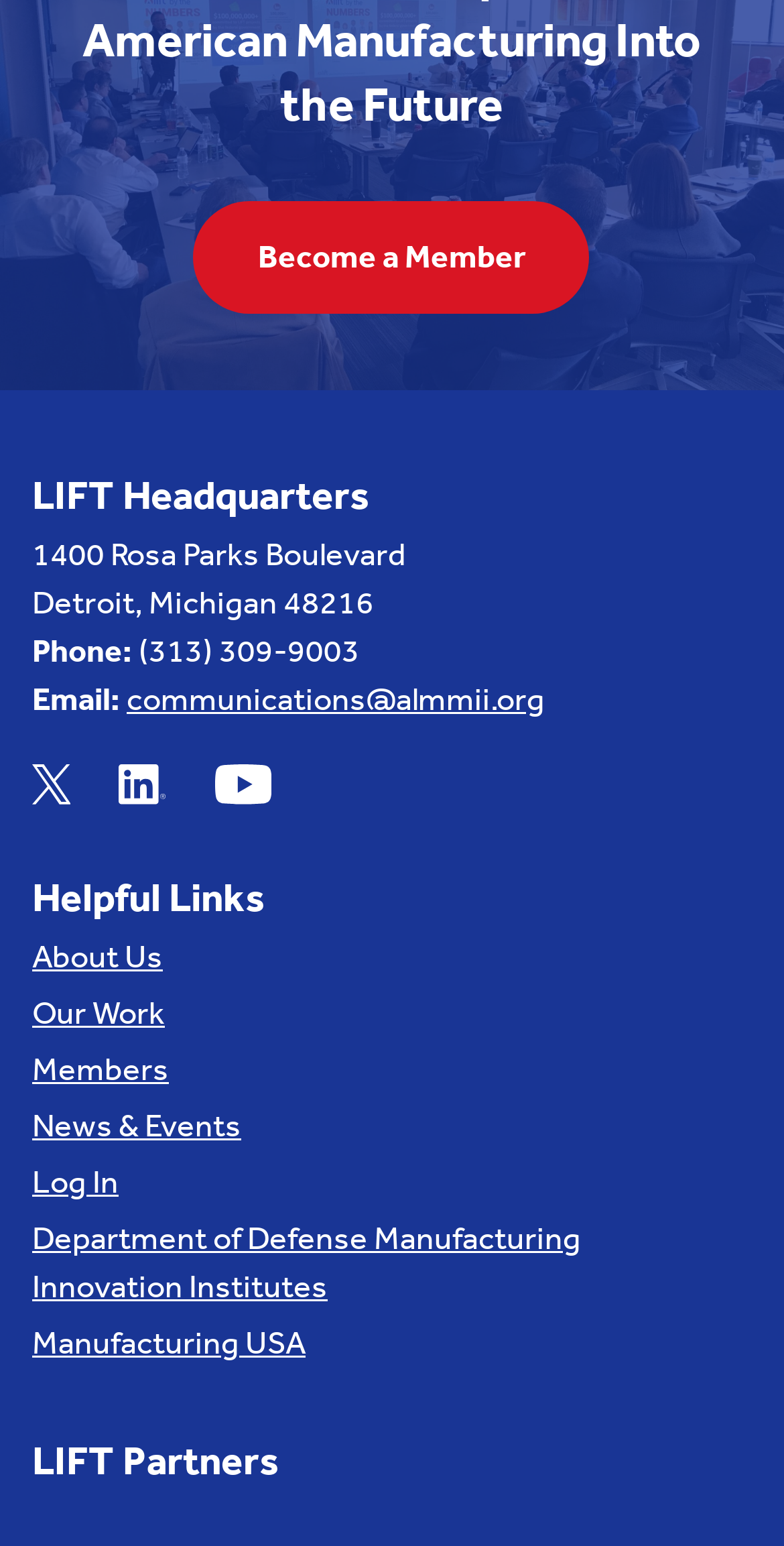Given the description Members, predict the bounding box coordinates of the UI element. Ensure the coordinates are in the format (top-left x, top-left y, bottom-right x, bottom-right y) and all values are between 0 and 1.

[0.041, 0.677, 0.215, 0.708]